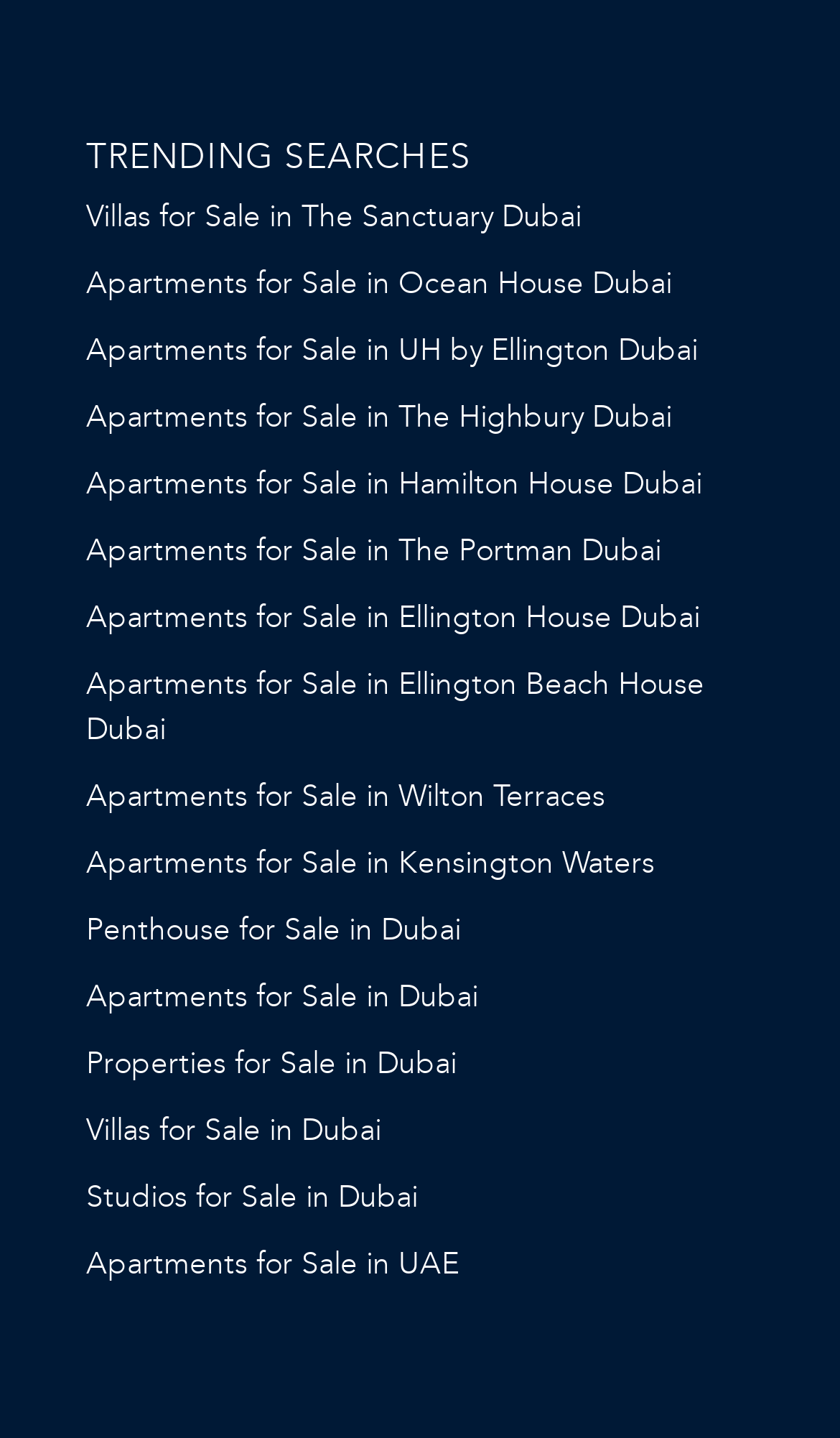Find and provide the bounding box coordinates for the UI element described with: "Properties for Sale in Dubai".

[0.103, 0.727, 0.544, 0.753]